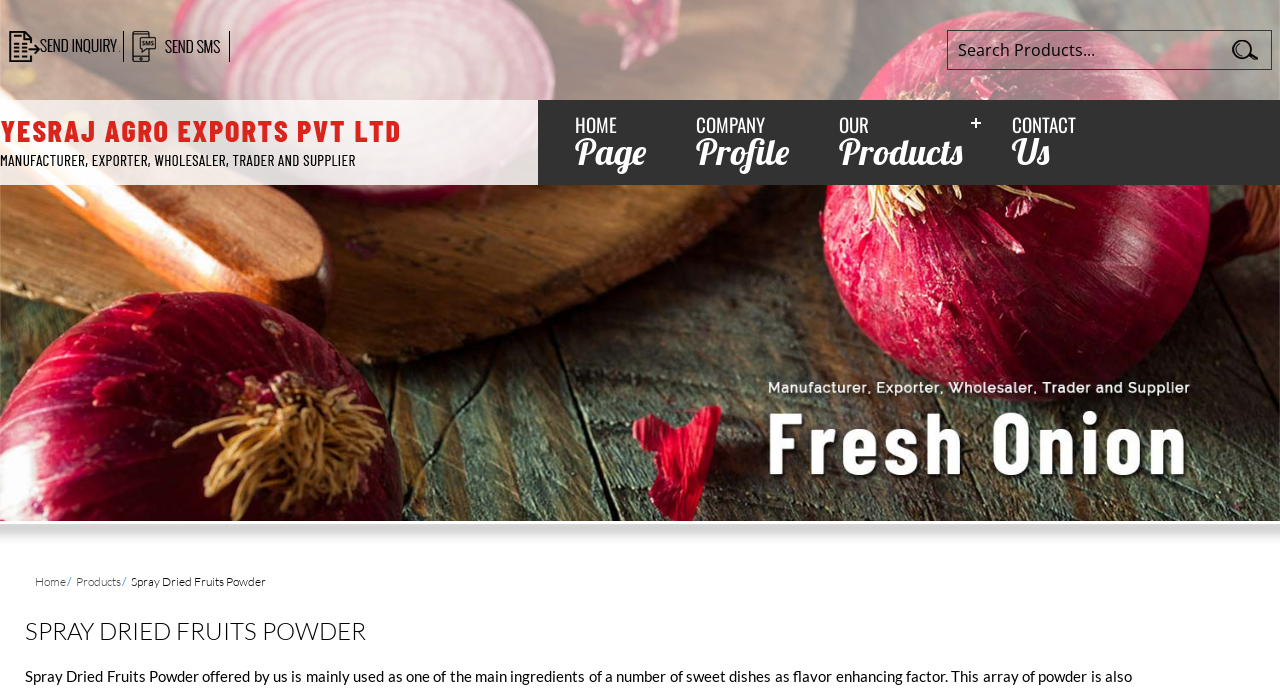Find the bounding box of the UI element described as: "Contact Us". The bounding box coordinates should be given as four float values between 0 and 1, i.e., [left, top, right, bottom].

[0.771, 0.144, 0.86, 0.267]